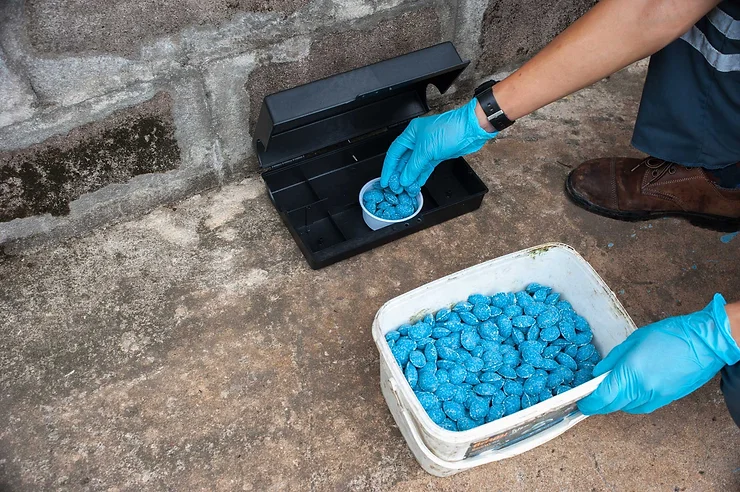What is the purpose of the blue bait?
Could you answer the question in a detailed manner, providing as much information as possible?

The blue bait is being used to kill mice, as part of a pest control effort. The person is carefully placing it in a plastic station, indicating a deliberate and targeted approach to extermination.